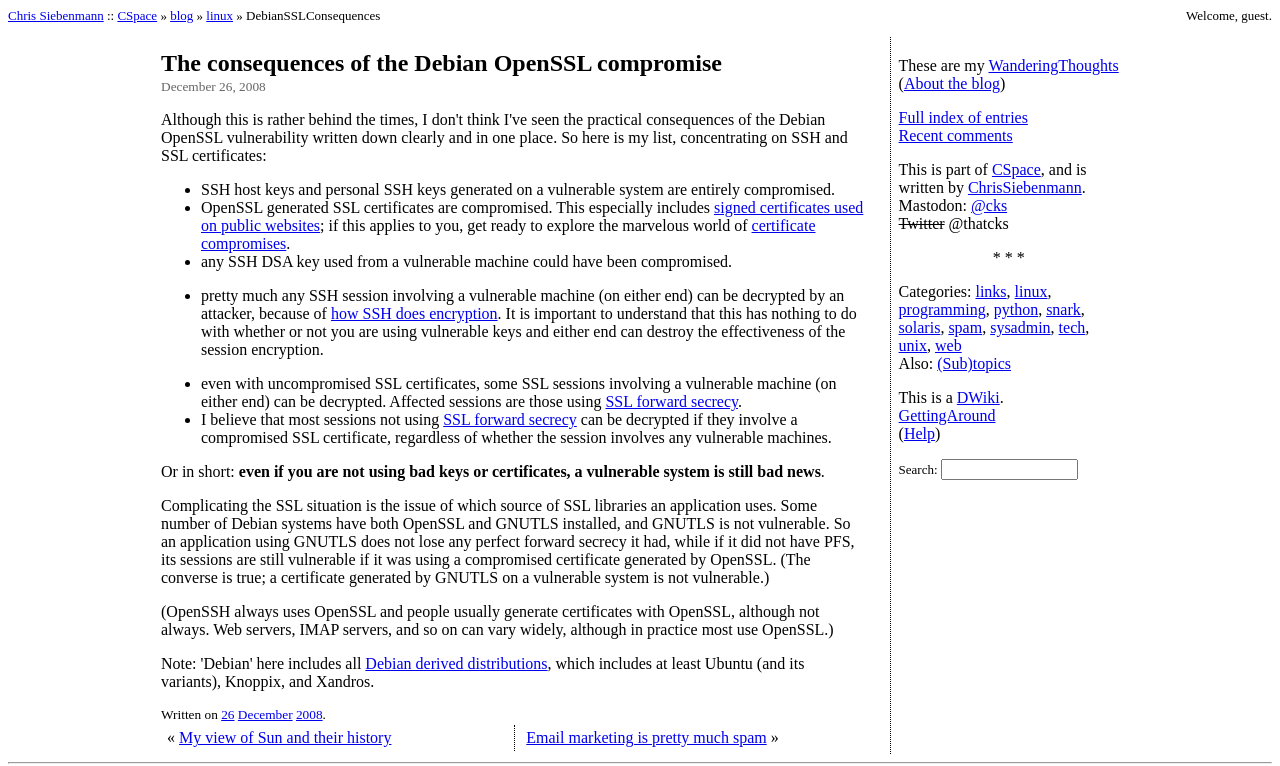What is the relationship between Debian and the affected distributions?
Your answer should be a single word or phrase derived from the screenshot.

They are derived from Debian.